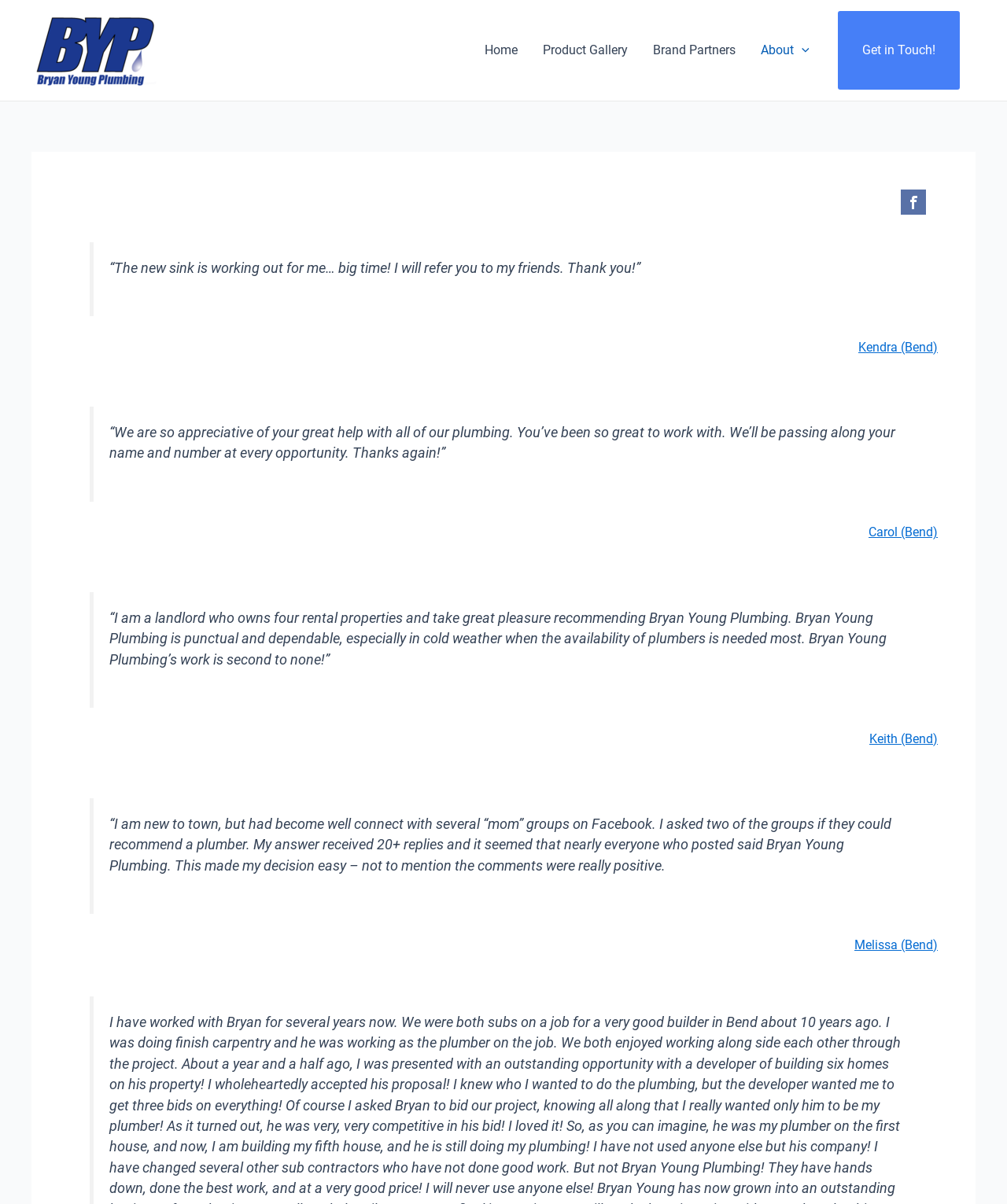Provide an in-depth caption for the webpage.

The webpage is titled "Testimonies" and features a collection of customer testimonials. At the top, there is a navigation menu with links to "Home", "Product Gallery", "Brand Partners", and "About Menu Toggle", which expands to reveal a menu toggle icon. To the right of the navigation menu, there is a link to "Get in Touch!" with social media links, including Facebook.

Below the navigation menu, there are four blockquotes, each containing a customer testimonial. The first testimonial is from Kendra from Bend, who praises the new sink installation. The second testimonial is from Carol from Bend, who expresses appreciation for the great help with plumbing. The third testimonial is from Keith from Bend, who recommends Bryan Young Plumbing for their punctual and dependable service. The fourth testimonial is from Melissa from Bend, who shares her positive experience with the plumber based on Facebook recommendations.

Each testimonial is accompanied by a link to the customer's name, which is positioned to the right of the testimonial text. The webpage has a clean and organized layout, making it easy to read and navigate through the customer testimonials.